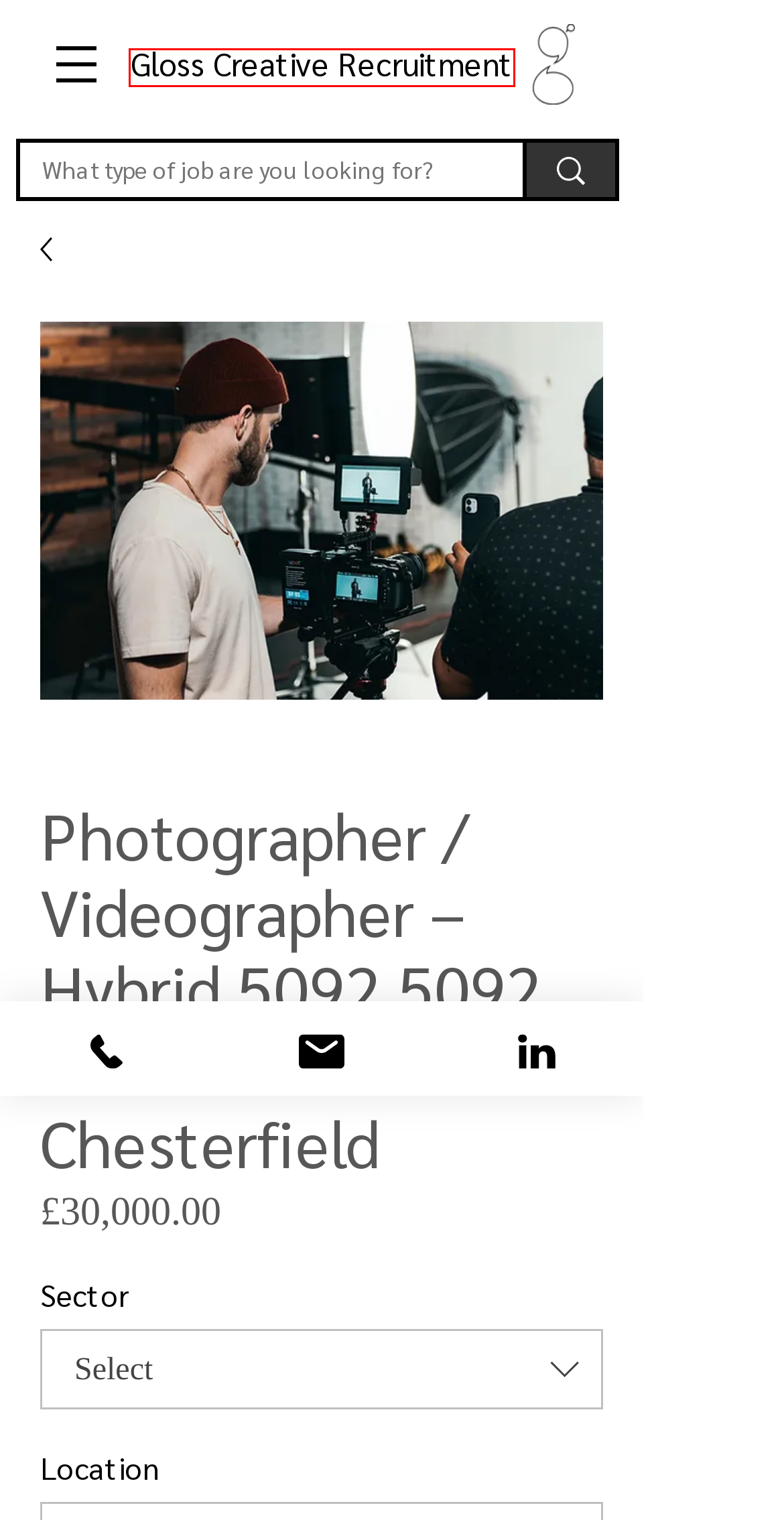Examine the screenshot of the webpage, which includes a red bounding box around an element. Choose the best matching webpage description for the page that will be displayed after clicking the element inside the red bounding box. Here are the candidates:
A. FIND A JOB | Gloss Recruitment
B. Creative Recruitment Agency | Gloss Creative Recruitment | England
C. NEWS & EVENTS | Gloss Recruitment
D. CANDIDATES | Gloss Recruitment
E. FIND TALENT | Gloss Recruitment
F. TERMS AND CONDITIONS | Gloss Recruitment
G. SEND CV | Gloss Recruitment
H. PRIVACY POLICY | Gloss Recruitment

B